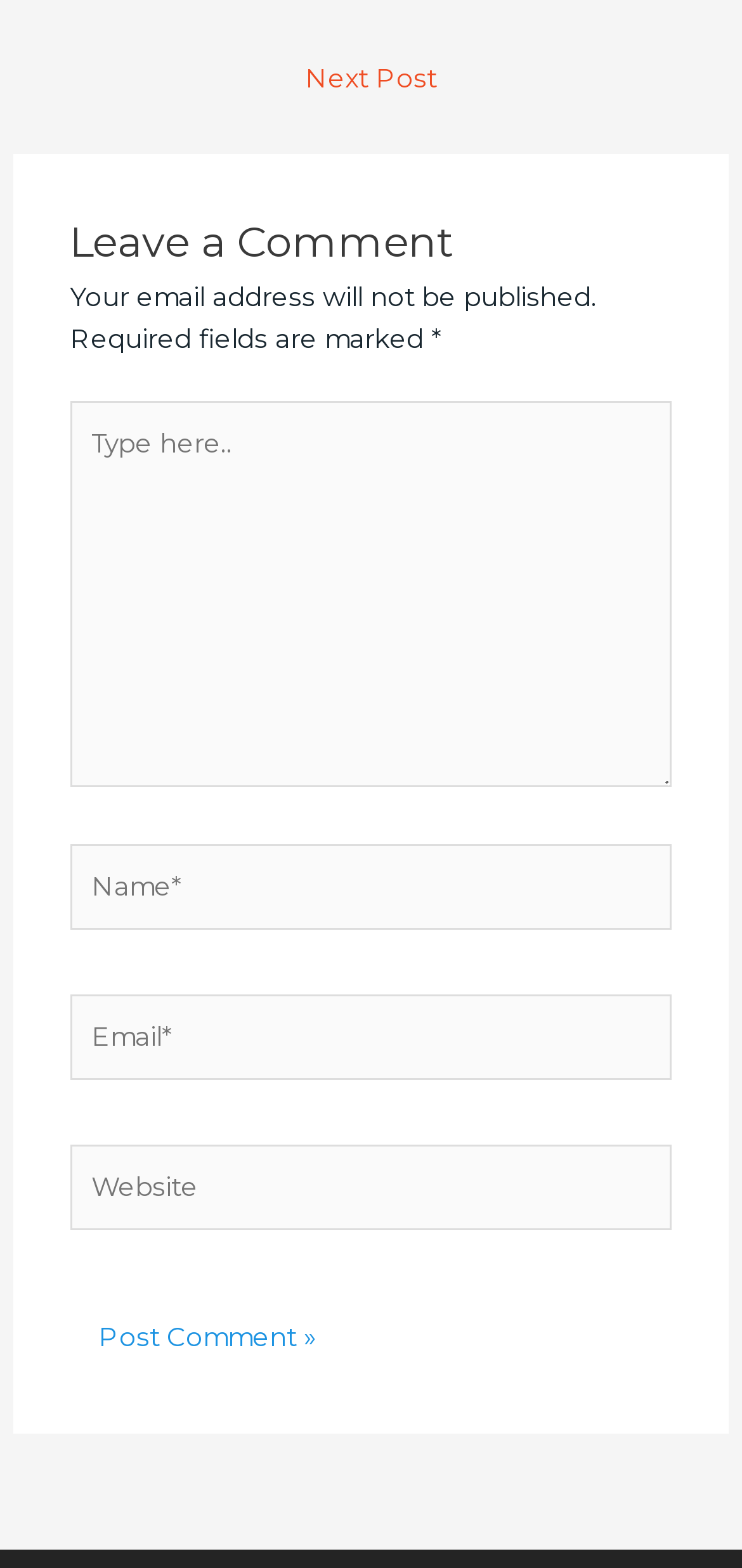What is the purpose of the text box with 'Type here..'?
Please provide a single word or phrase as the answer based on the screenshot.

Leave a comment